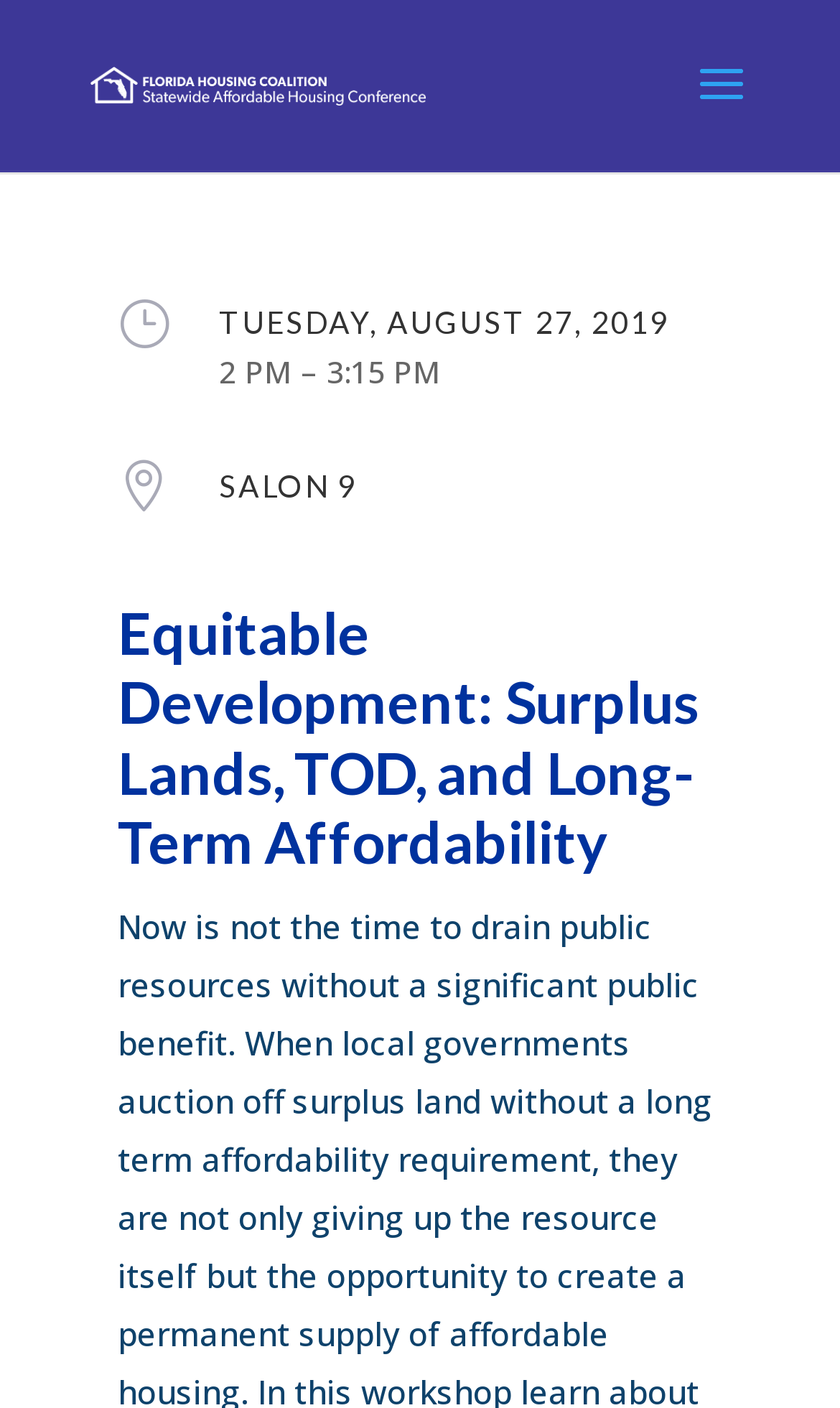Please provide the bounding box coordinates for the UI element as described: "alt="FHC Conference"". The coordinates must be four floats between 0 and 1, represented as [left, top, right, bottom].

[0.108, 0.045, 0.508, 0.071]